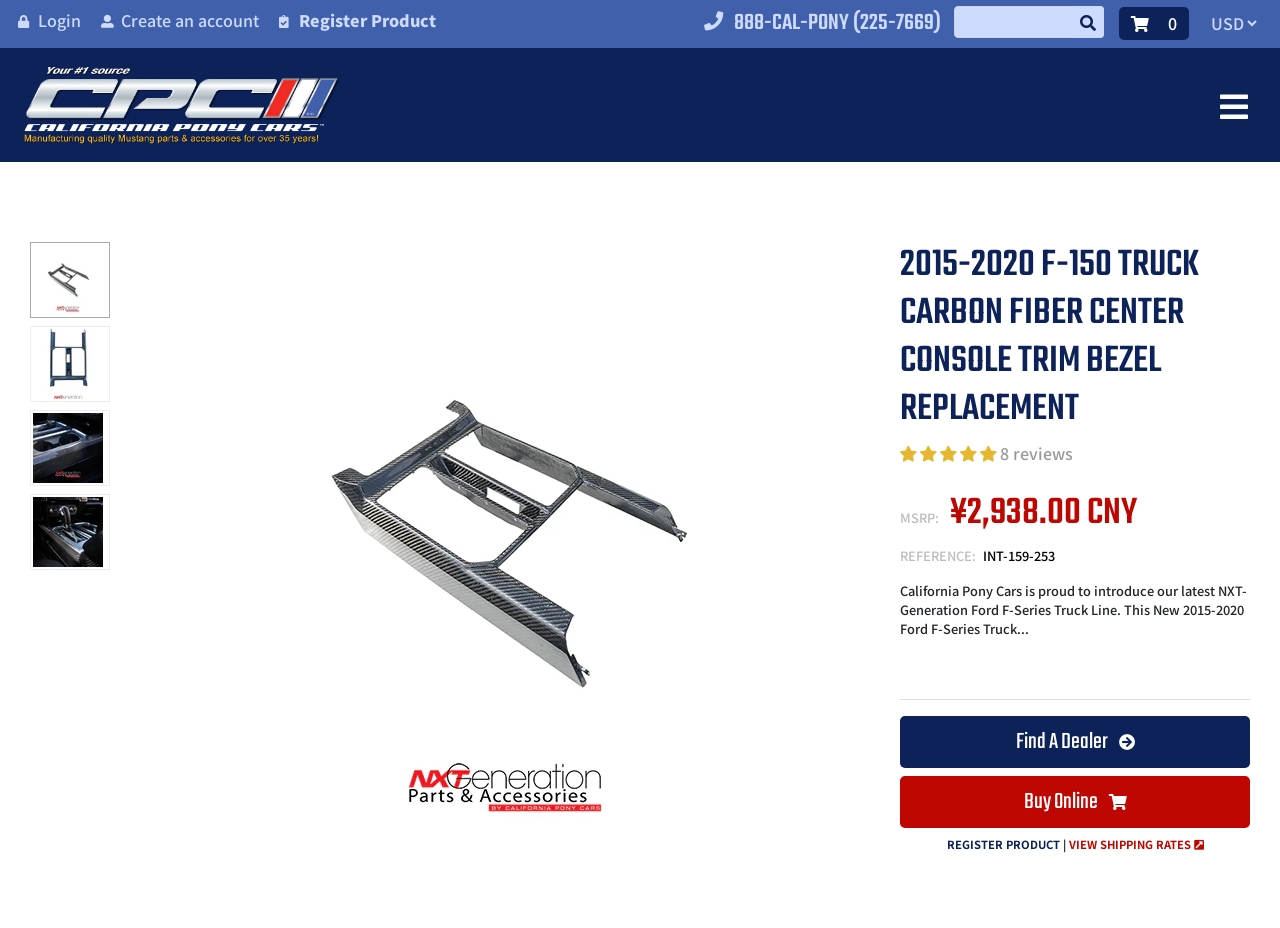Given the element description: "parent_node: 8 reviews aria-label="4.88 stars"", predict the bounding box coordinates of the UI element it refers to, using four float numbers between 0 and 1, i.e., [left, top, right, bottom].

[0.703, 0.473, 0.781, 0.499]